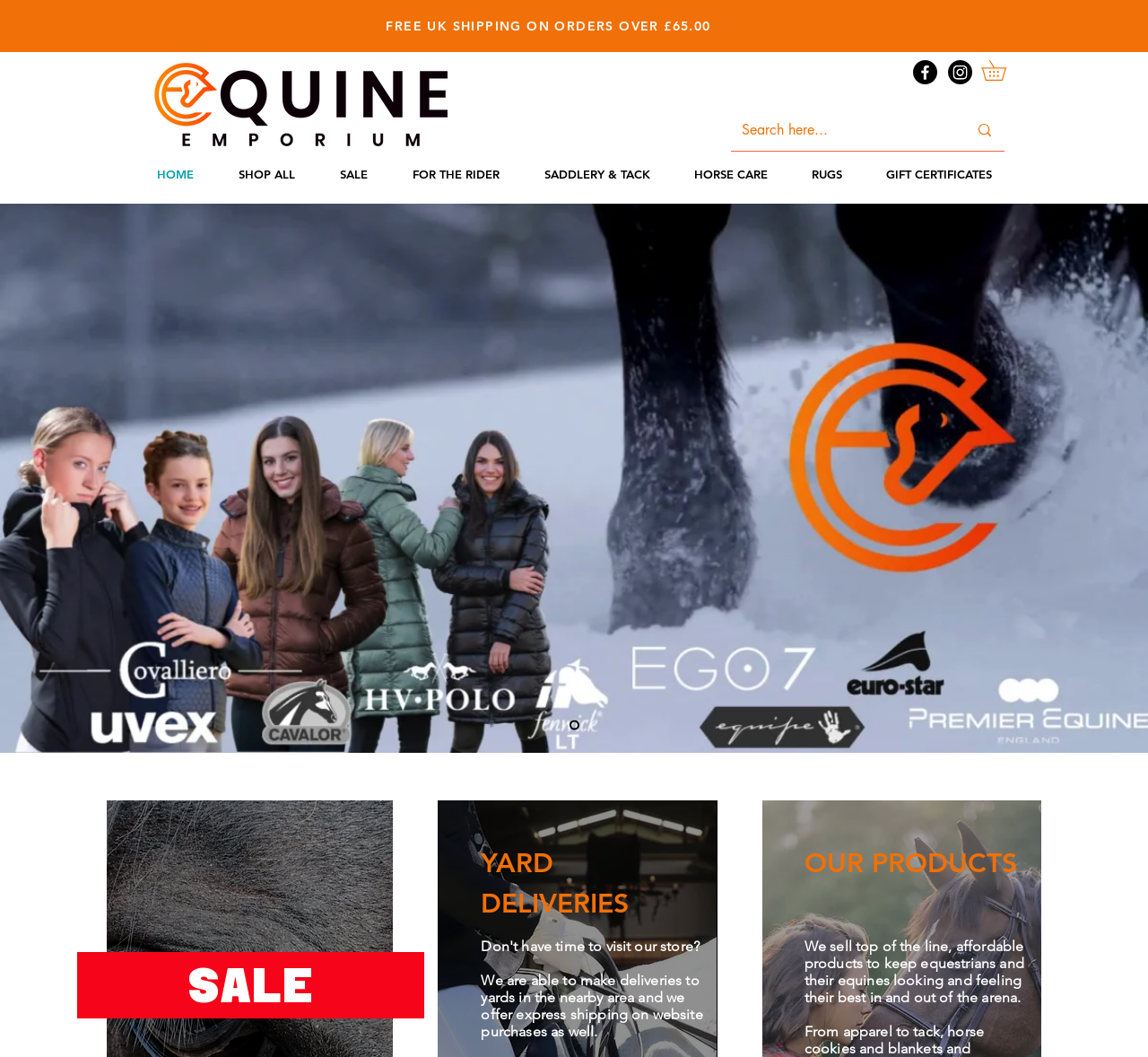Based on the image, provide a detailed and complete answer to the question: 
What is the purpose of the search box?

The search box is located at the top right of the webpage, and it allows users to search for specific products or keywords. This is evident from the placeholder text 'Search here...' inside the search box.